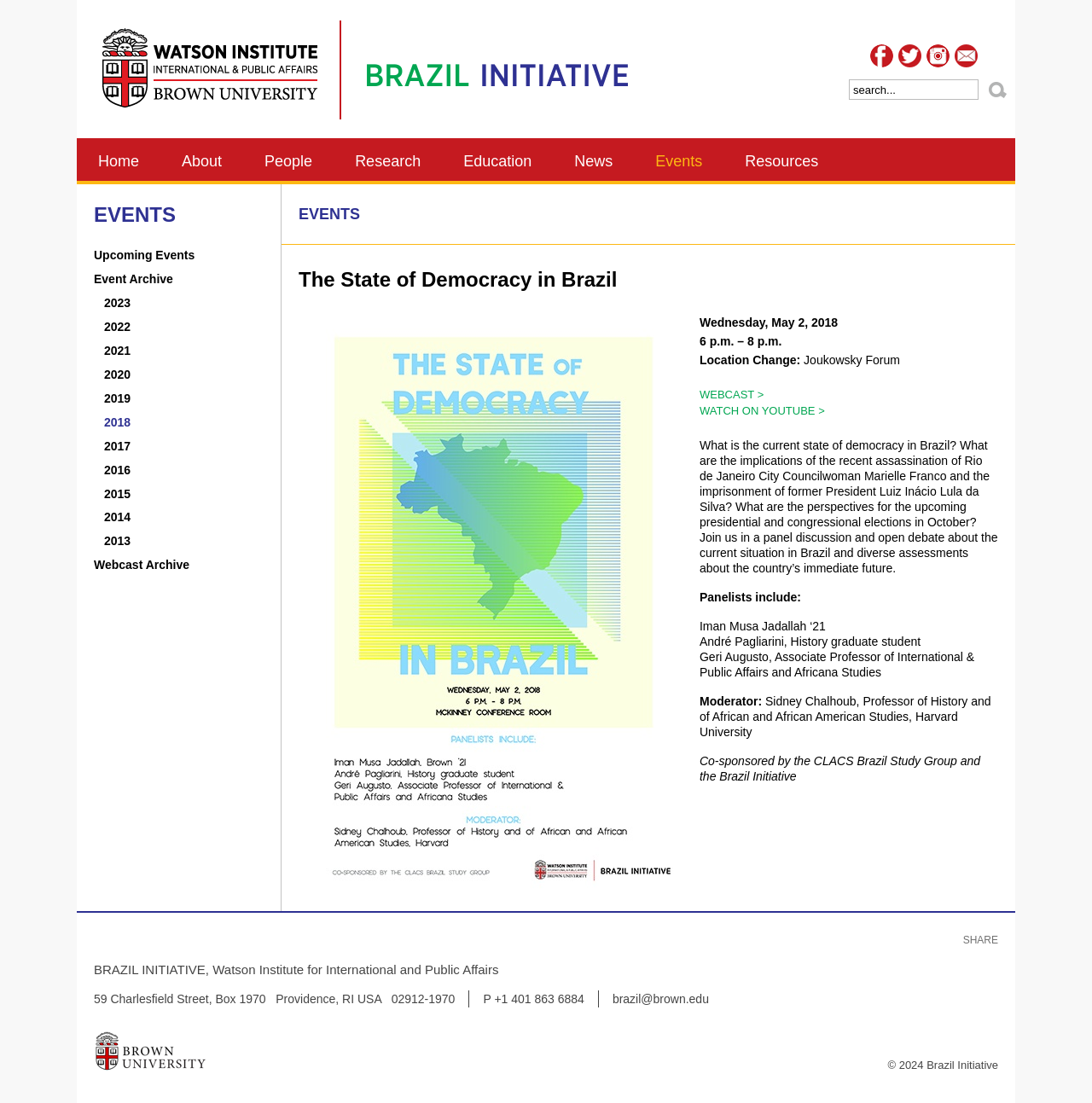What is the name of the institute at the top left corner?
From the screenshot, supply a one-word or short-phrase answer.

Watson Institute